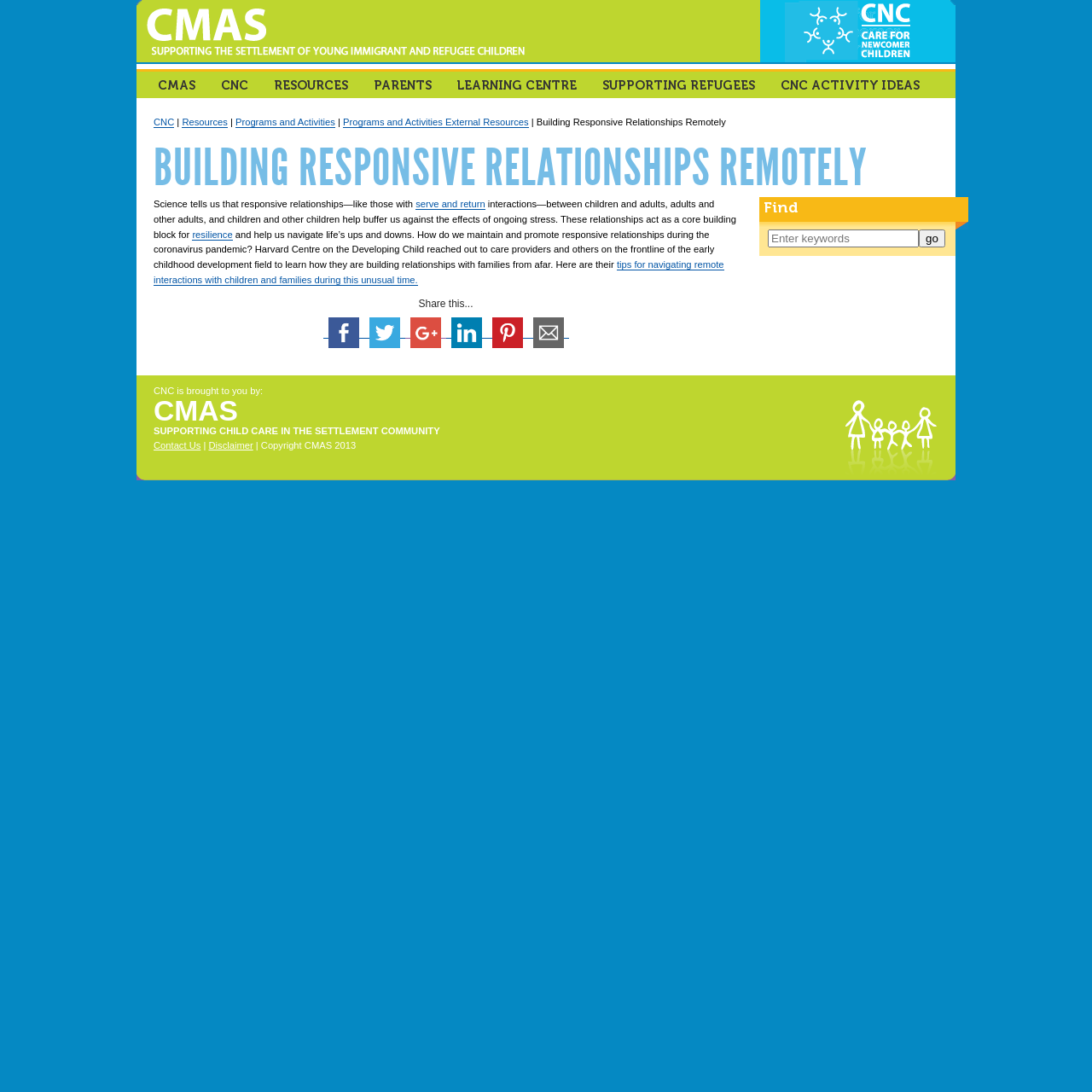Pinpoint the bounding box coordinates of the clickable area needed to execute the instruction: "Contact us". The coordinates should be specified as four float numbers between 0 and 1, i.e., [left, top, right, bottom].

[0.141, 0.403, 0.184, 0.413]